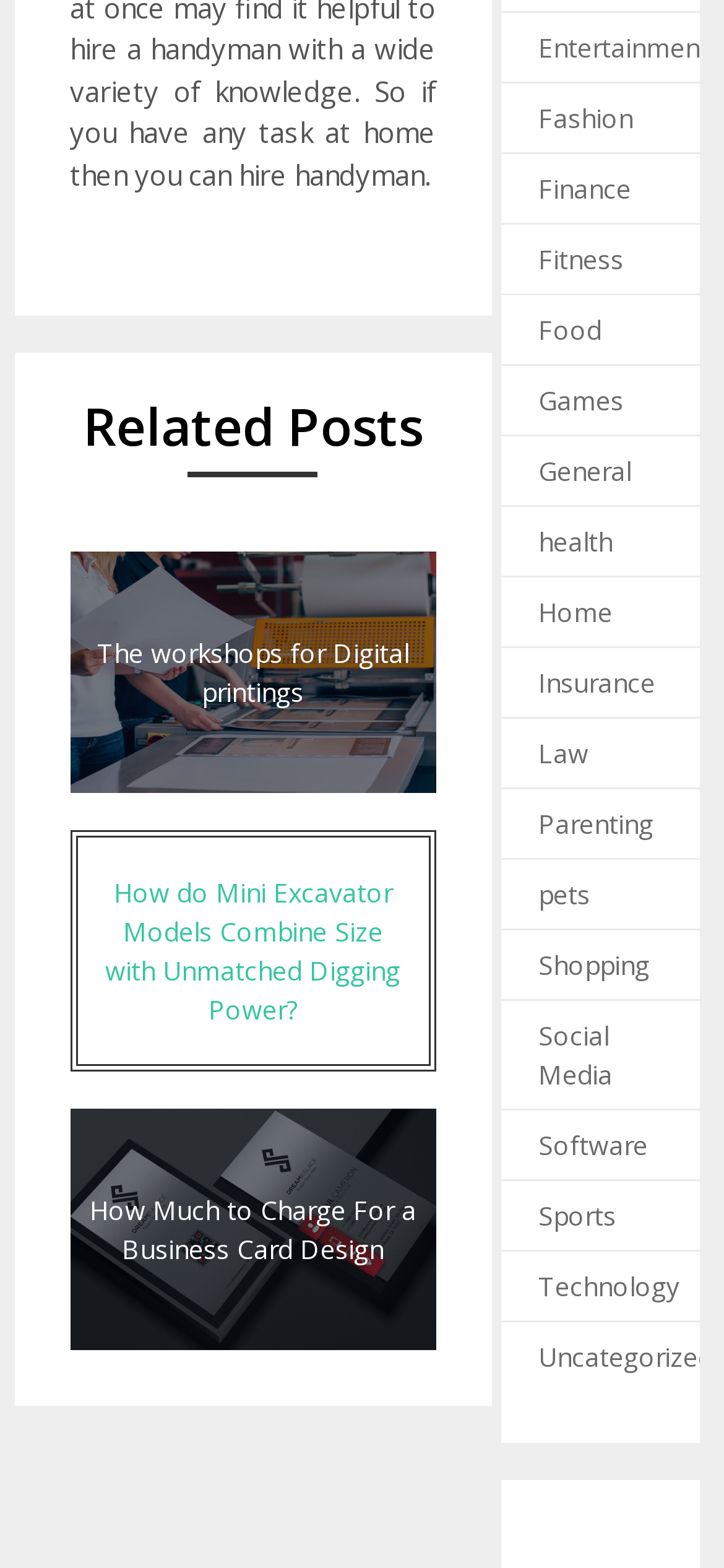Using the information in the image, give a comprehensive answer to the question: 
How many categories are listed on the webpage?

By analyzing the webpage structure, I found 17 categories listed, namely 'Entertainment', 'Fashion', 'Finance', 'Fitness', 'Food', 'Games', 'General', 'Health', 'Home', 'Insurance', 'Law', 'Parenting', 'Pets', 'Shopping', 'Social Media', 'Software', 'Sports', 'Technology', and 'Uncategorized'.